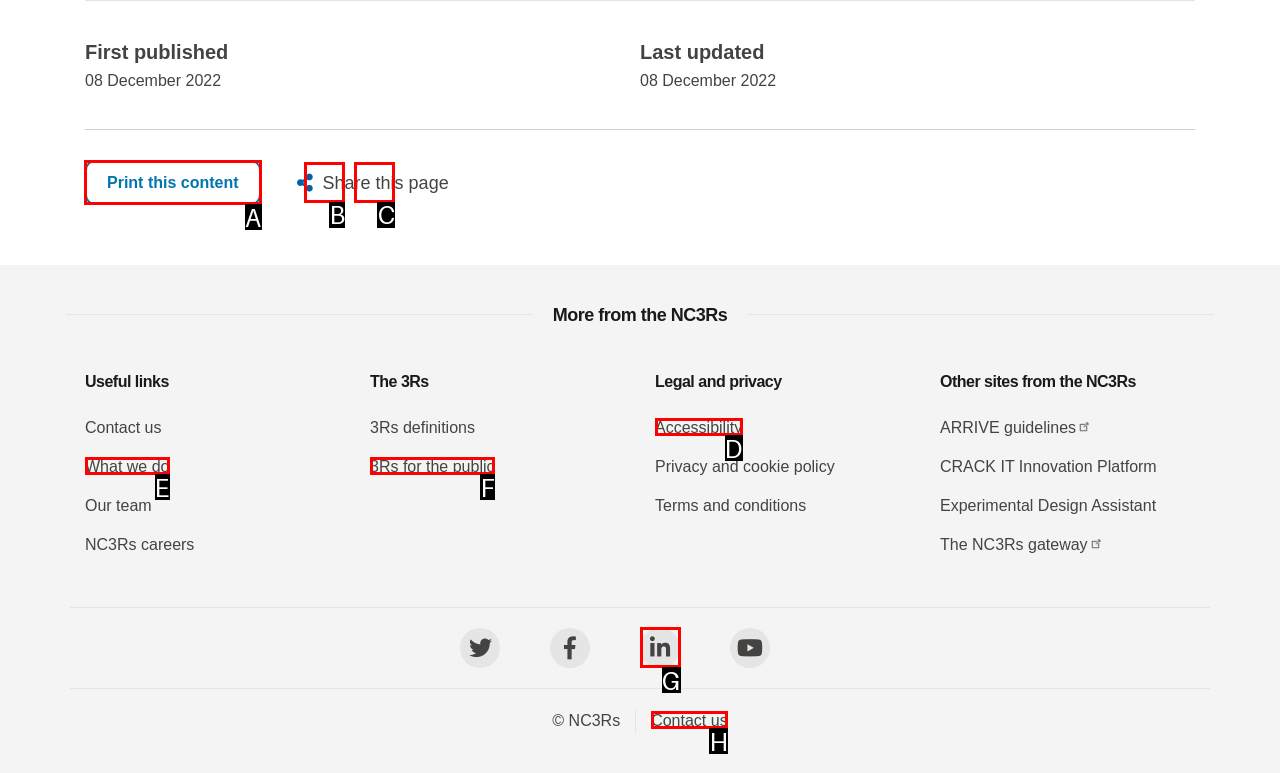Please indicate which option's letter corresponds to the task: Print this content by examining the highlighted elements in the screenshot.

A